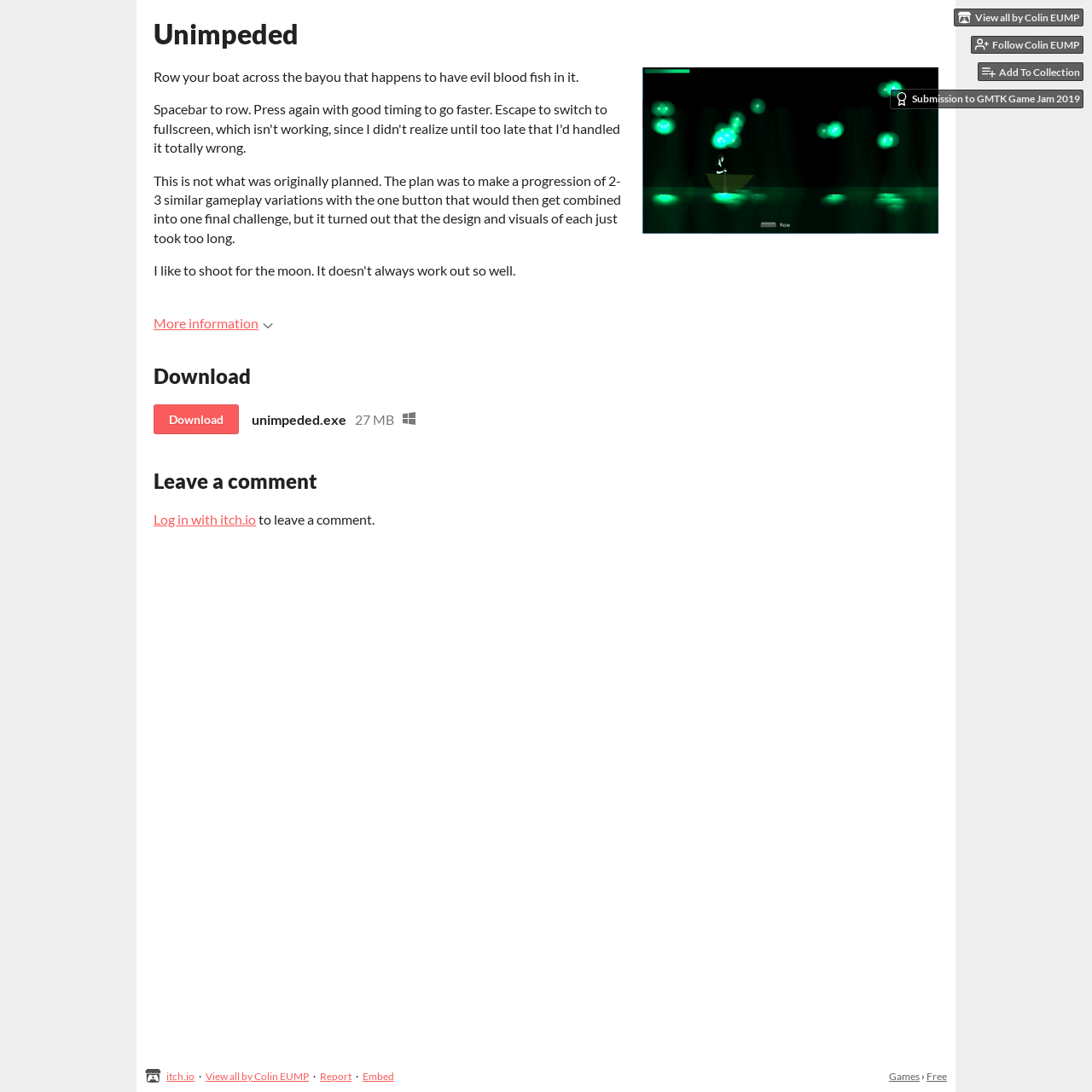Where can users log in to leave a comment?
Please respond to the question thoroughly and include all relevant details.

I inferred this answer by looking at the link 'Log in with itch.io' under the 'Leave a comment' heading, which suggests that users need to log in to itch.io to leave a comment.